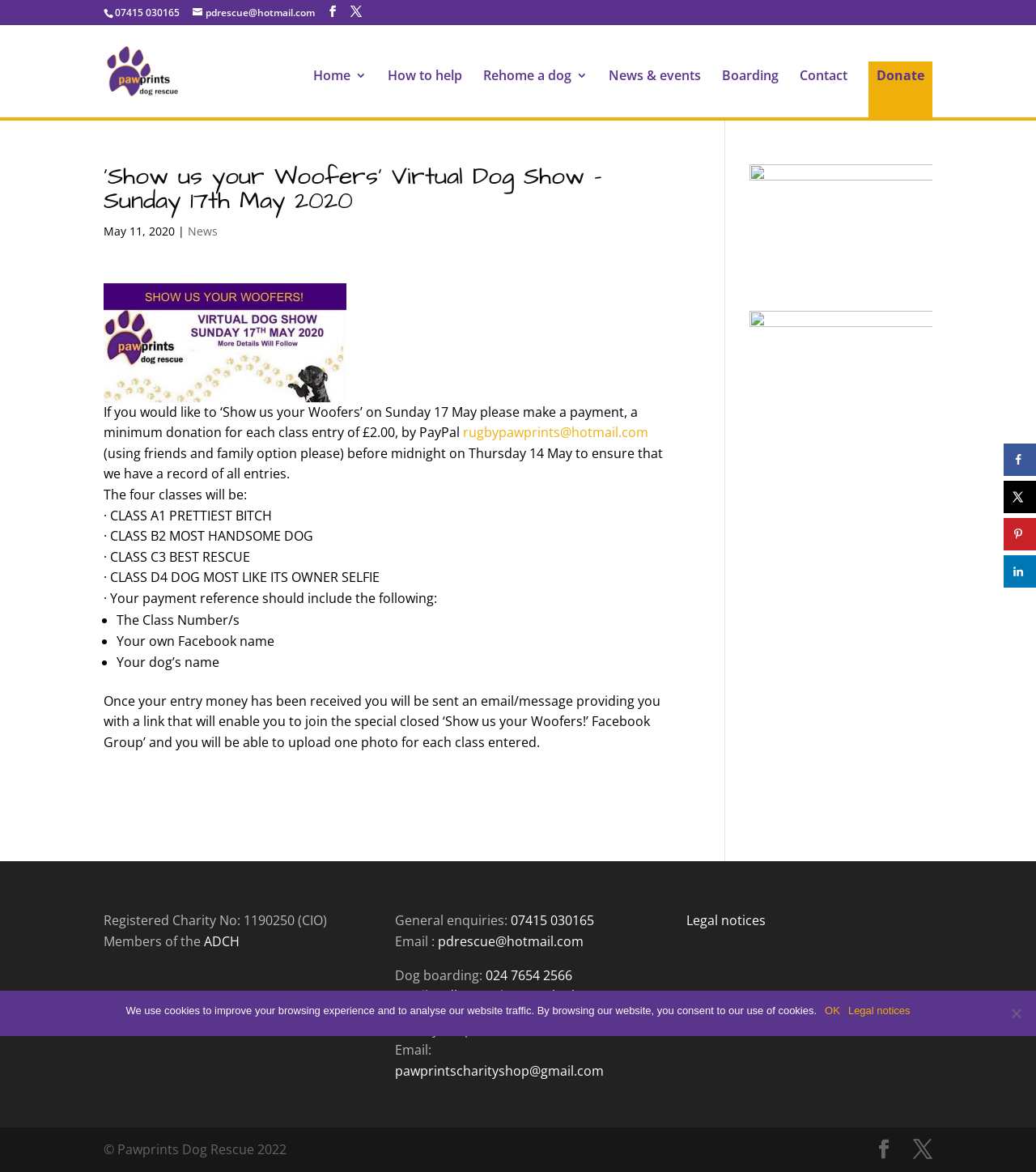Determine the bounding box coordinates of the section I need to click to execute the following instruction: "Click the 'News & events' link". Provide the coordinates as four float numbers between 0 and 1, i.e., [left, top, right, bottom].

[0.588, 0.059, 0.677, 0.1]